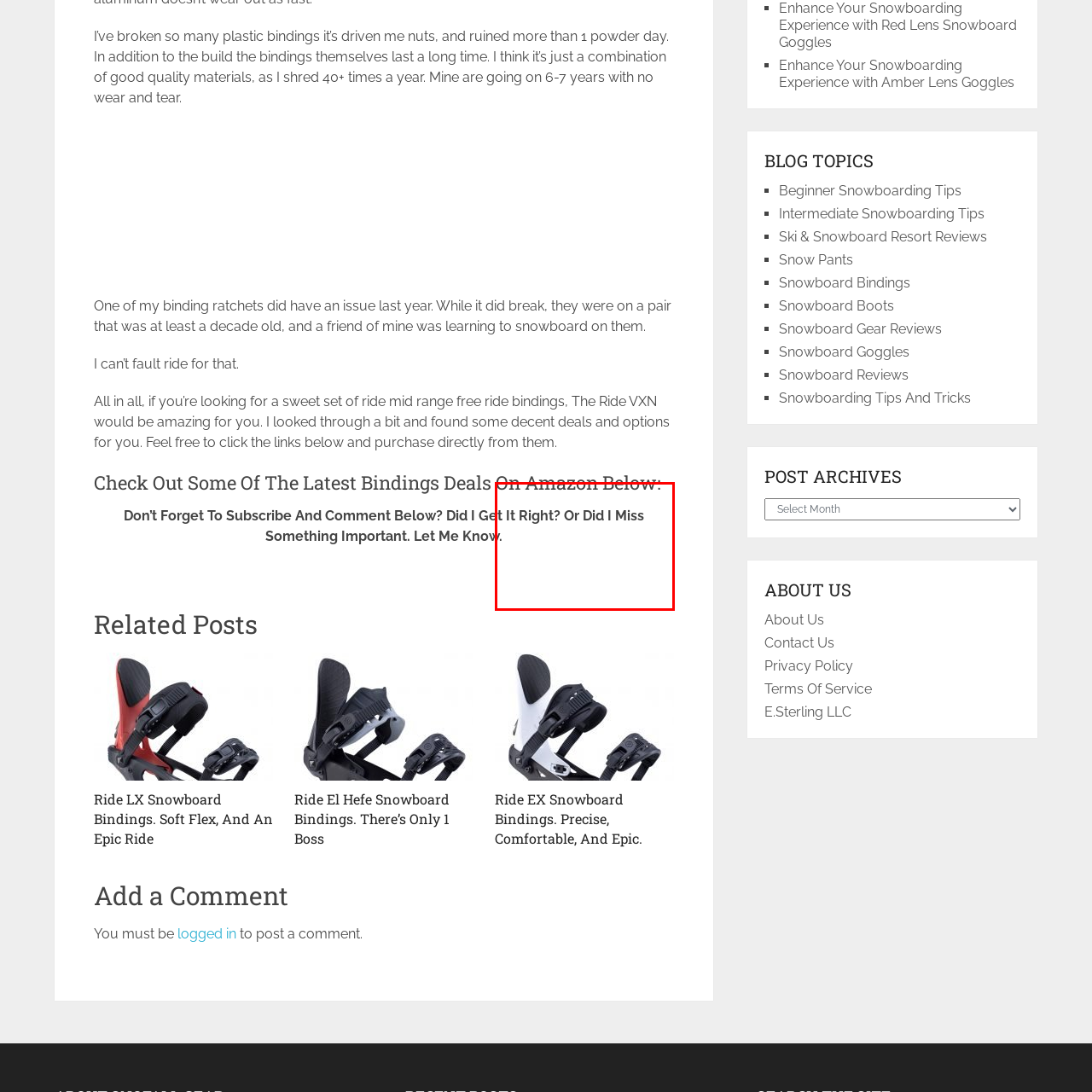Observe the image enclosed by the red border and respond to the subsequent question with a one-word or short phrase:
What is the purpose of the interactive prompt?

To encourage audience engagement